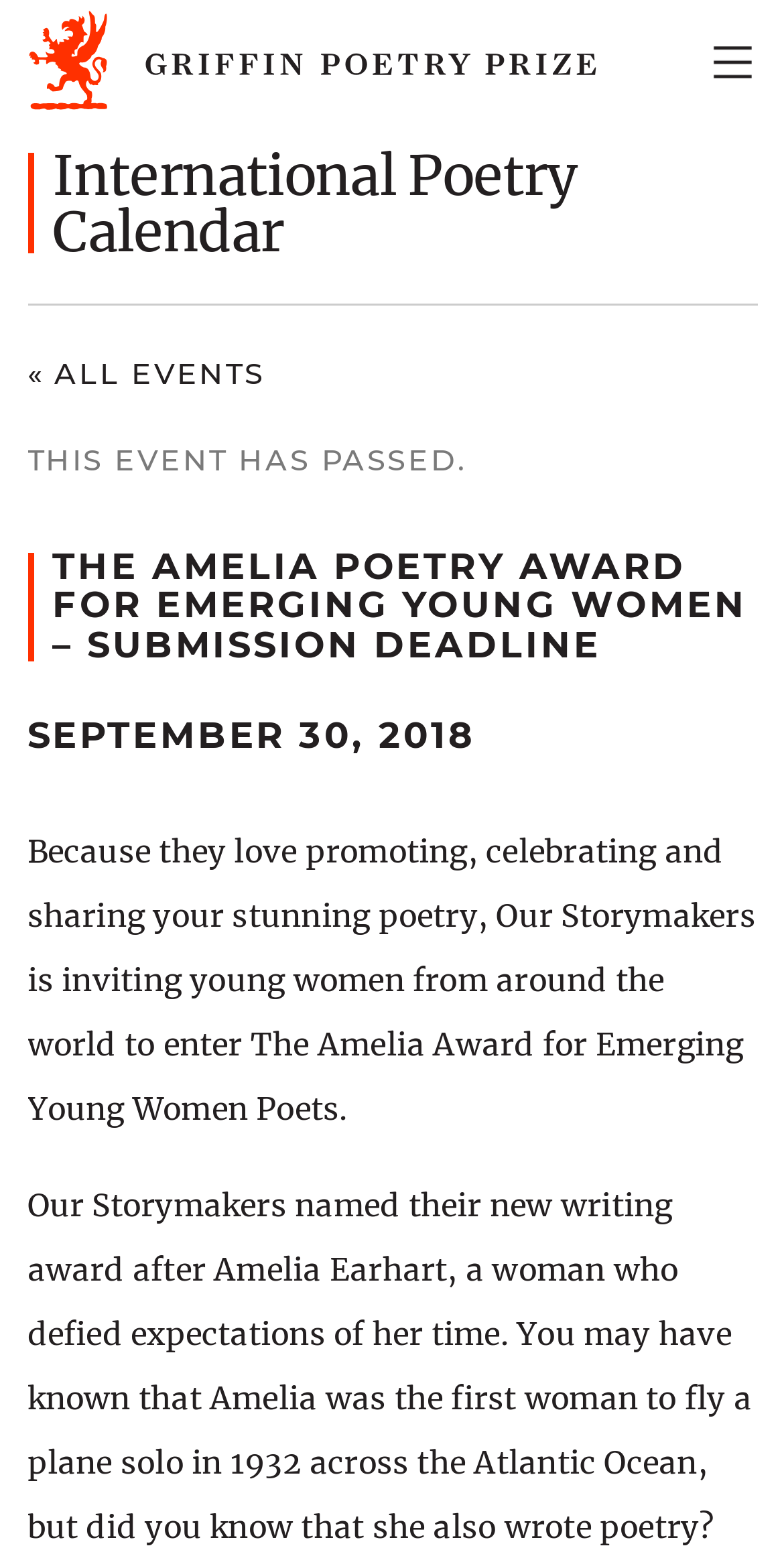Elaborate on the webpage's design and content in a detailed caption.

The webpage is about the Amelia Poetry Award for emerging young women poets. At the top left, there is a link to the Griffin Poetry Prize. Next to it, on the top right, is a logo icon. A toggle navigation menu button is located to the right of the logo icon. Below the logo icon, there is a primary navigation menu with four links: THE PRIZE, POETRY, NEWS & EVENTS, and ABOUT.

On the top right, there is a search form that can be shown or hidden by clicking a button. The search form consists of a search box and a search button.

The main content of the webpage is divided into sections. The first section has a heading that announces the submission deadline for the Amelia Poetry Award. Below it, there is a section titled "International Poetry Calendar" with a link to view all events. This section also displays a message indicating that the event has passed.

The main content section continues with a heading that repeats the title of the award, followed by a subheading with the submission deadline, September 30, 2018. The main text of the section explains that Our Storymakers is inviting young women from around the world to enter the Amelia Award for Emerging Young Women Poets, as they love promoting, celebrating, and sharing stunning poetry.